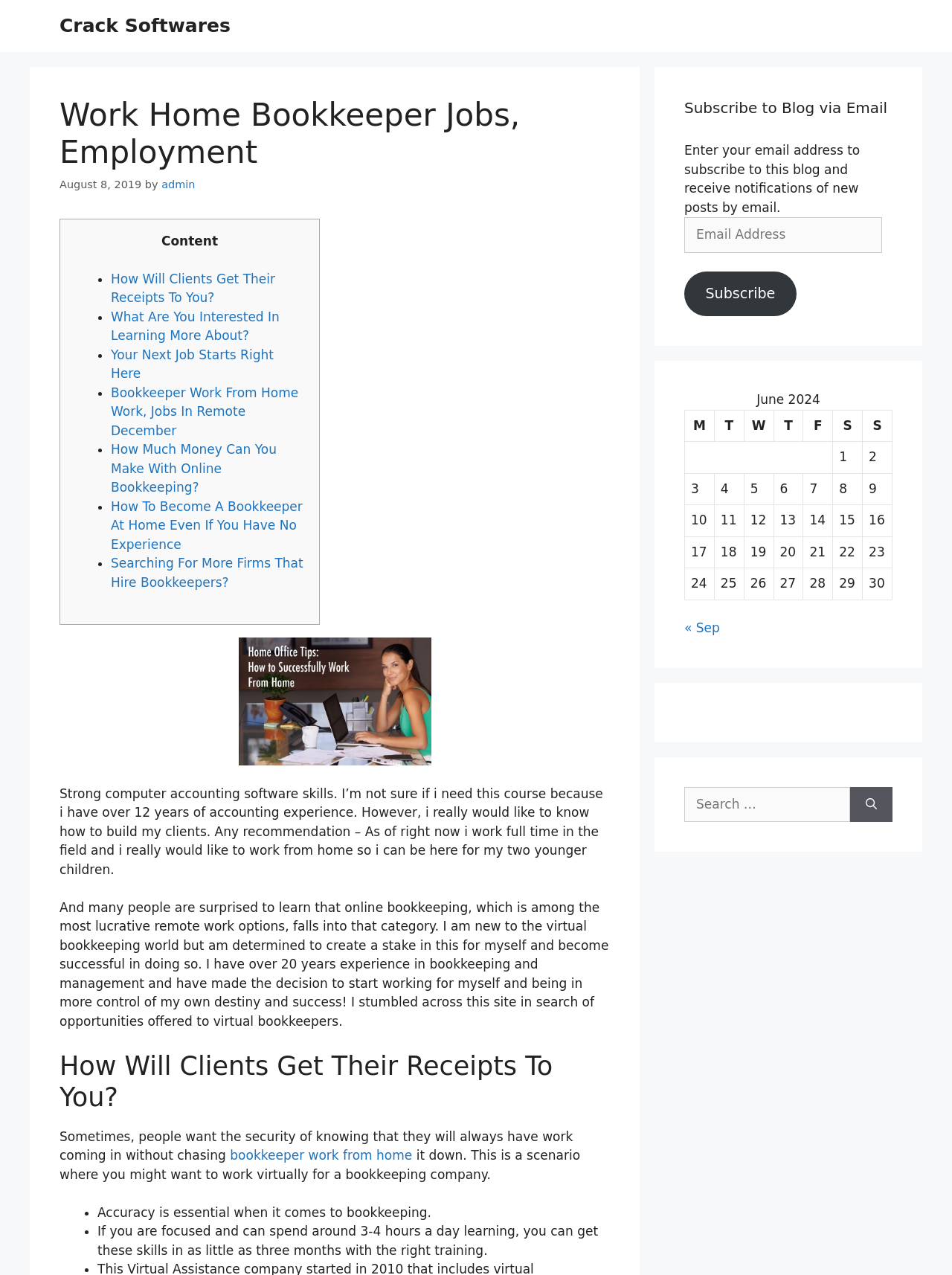Kindly determine the bounding box coordinates for the area that needs to be clicked to execute this instruction: "Subscribe to the blog via email".

[0.719, 0.213, 0.837, 0.248]